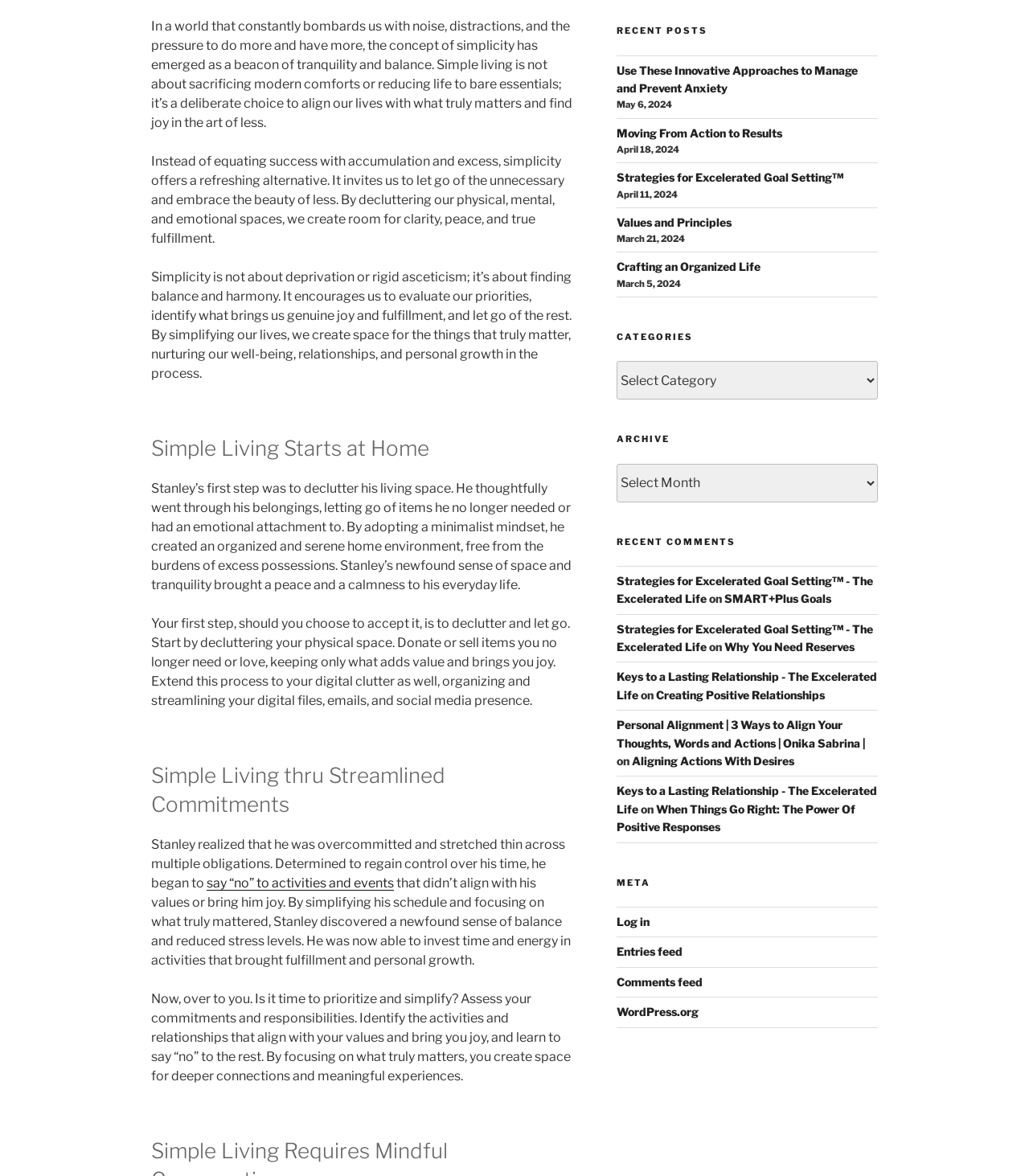Locate the bounding box coordinates of the clickable area to execute the instruction: "Say no to activities and events". Provide the coordinates as four float numbers between 0 and 1, represented as [left, top, right, bottom].

[0.201, 0.744, 0.383, 0.757]